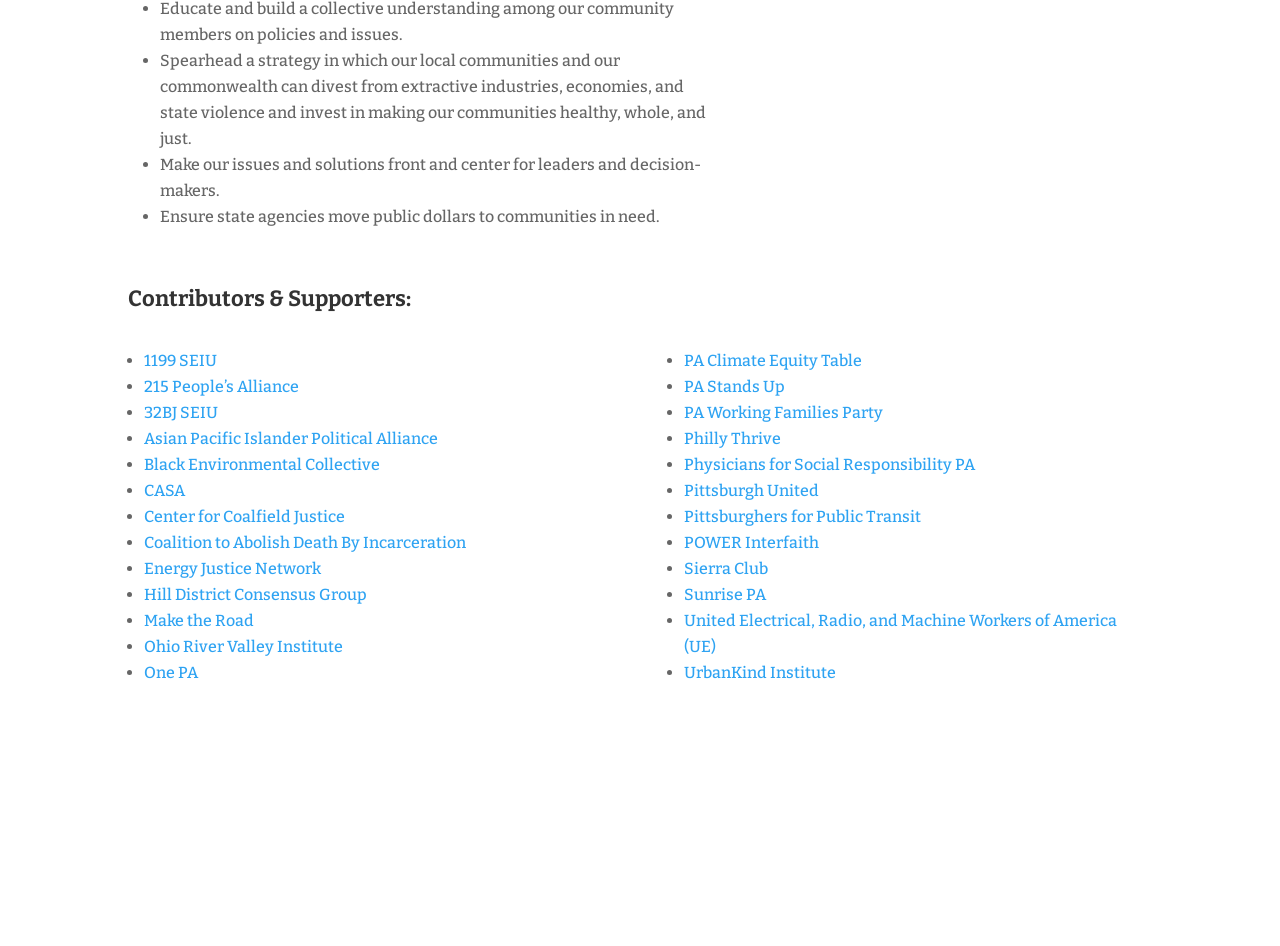Given the element description: "Ohio River Valley Institute", predict the bounding box coordinates of this UI element. The coordinates must be four float numbers between 0 and 1, given as [left, top, right, bottom].

[0.112, 0.674, 0.268, 0.694]